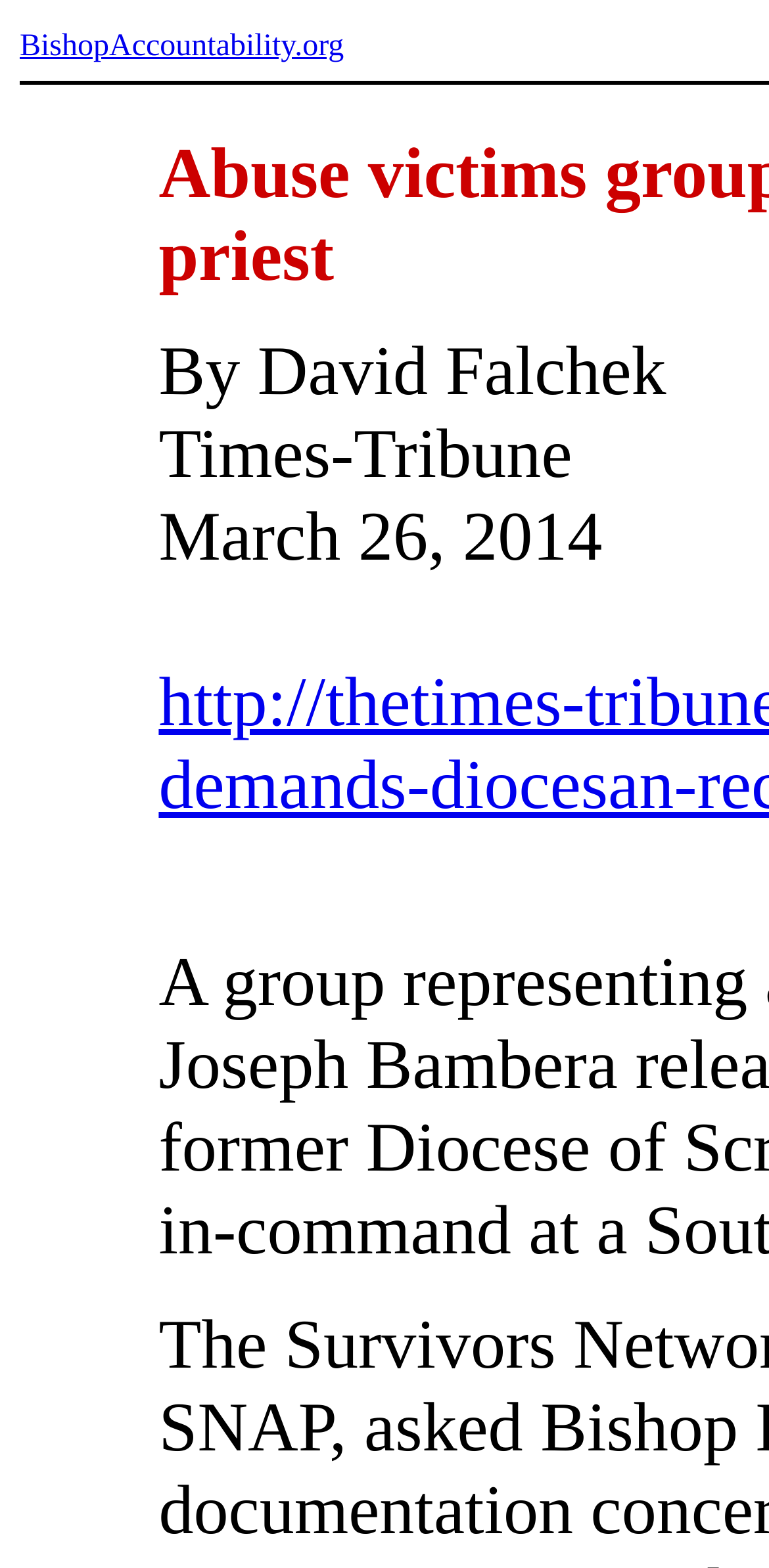Identify the bounding box coordinates for the UI element mentioned here: "BishopAccountability.org". Provide the coordinates as four float values between 0 and 1, i.e., [left, top, right, bottom].

[0.026, 0.019, 0.447, 0.04]